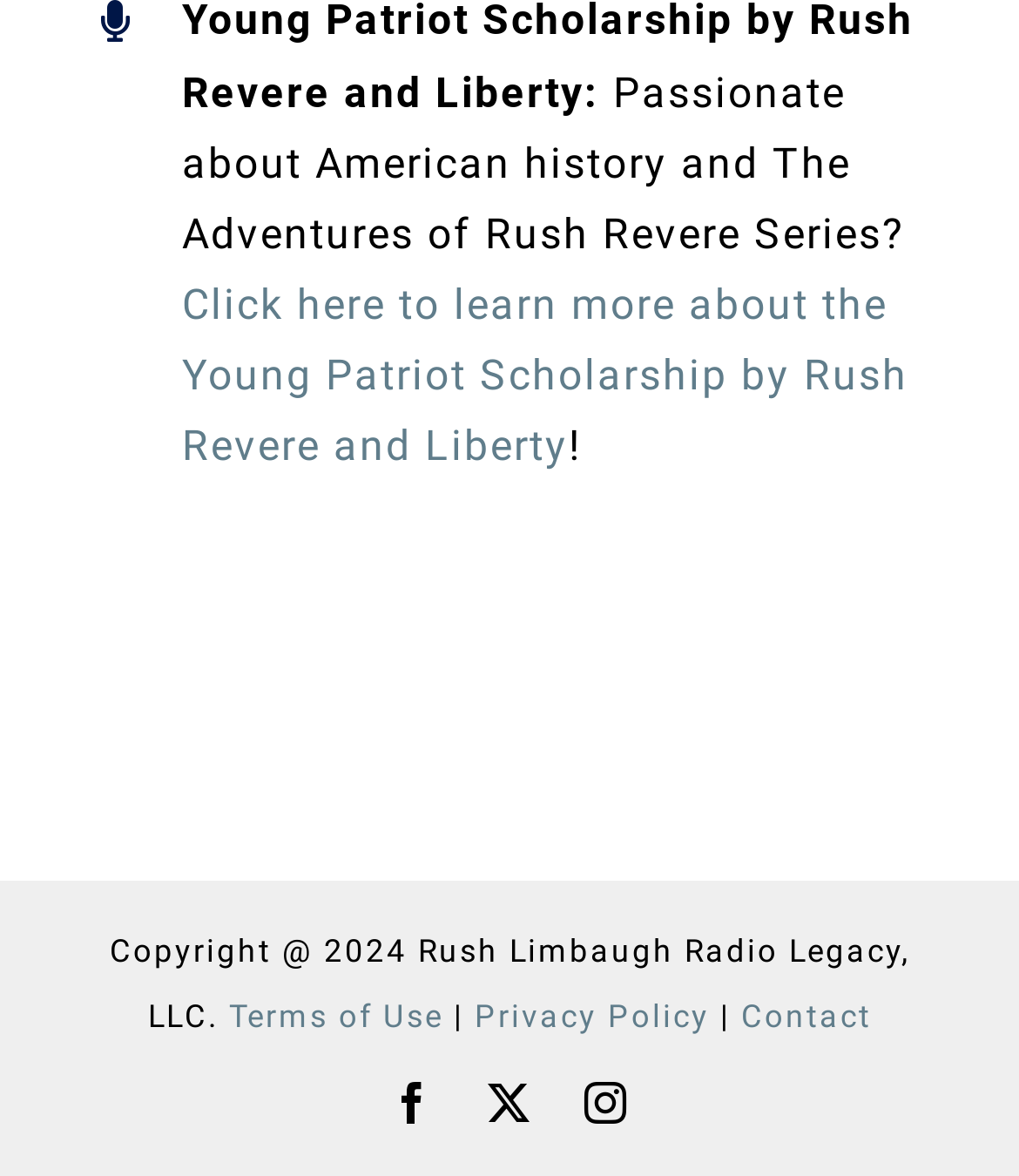Please provide a comprehensive response to the question based on the details in the image: How many social media links are present?

The webpage contains links to 'facebook', 'twitter', and 'instagram', which are three social media platforms, indicating that there are three social media links present.